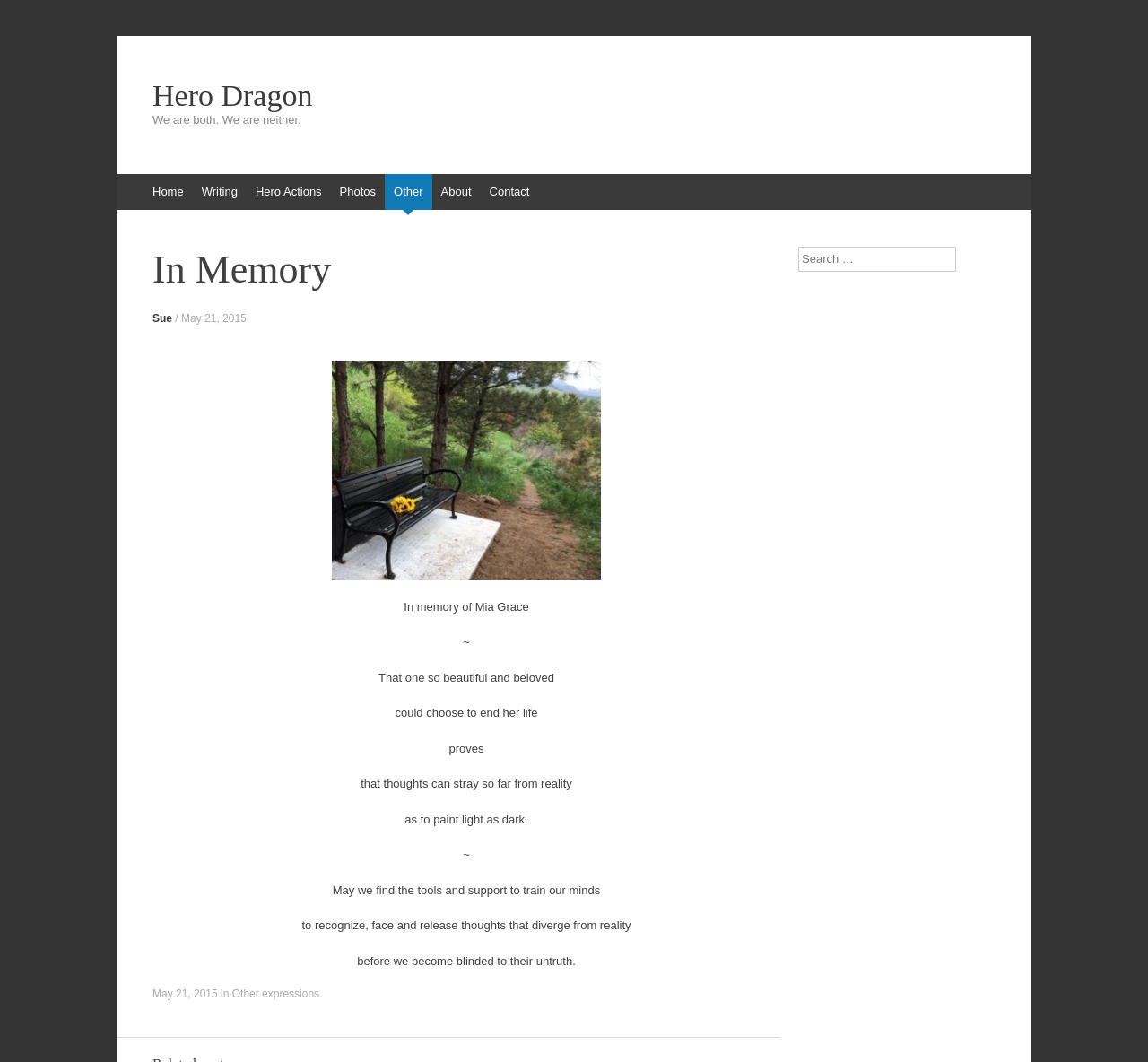Identify the bounding box of the HTML element described as: "Photos".

[0.288, 0.164, 0.335, 0.198]